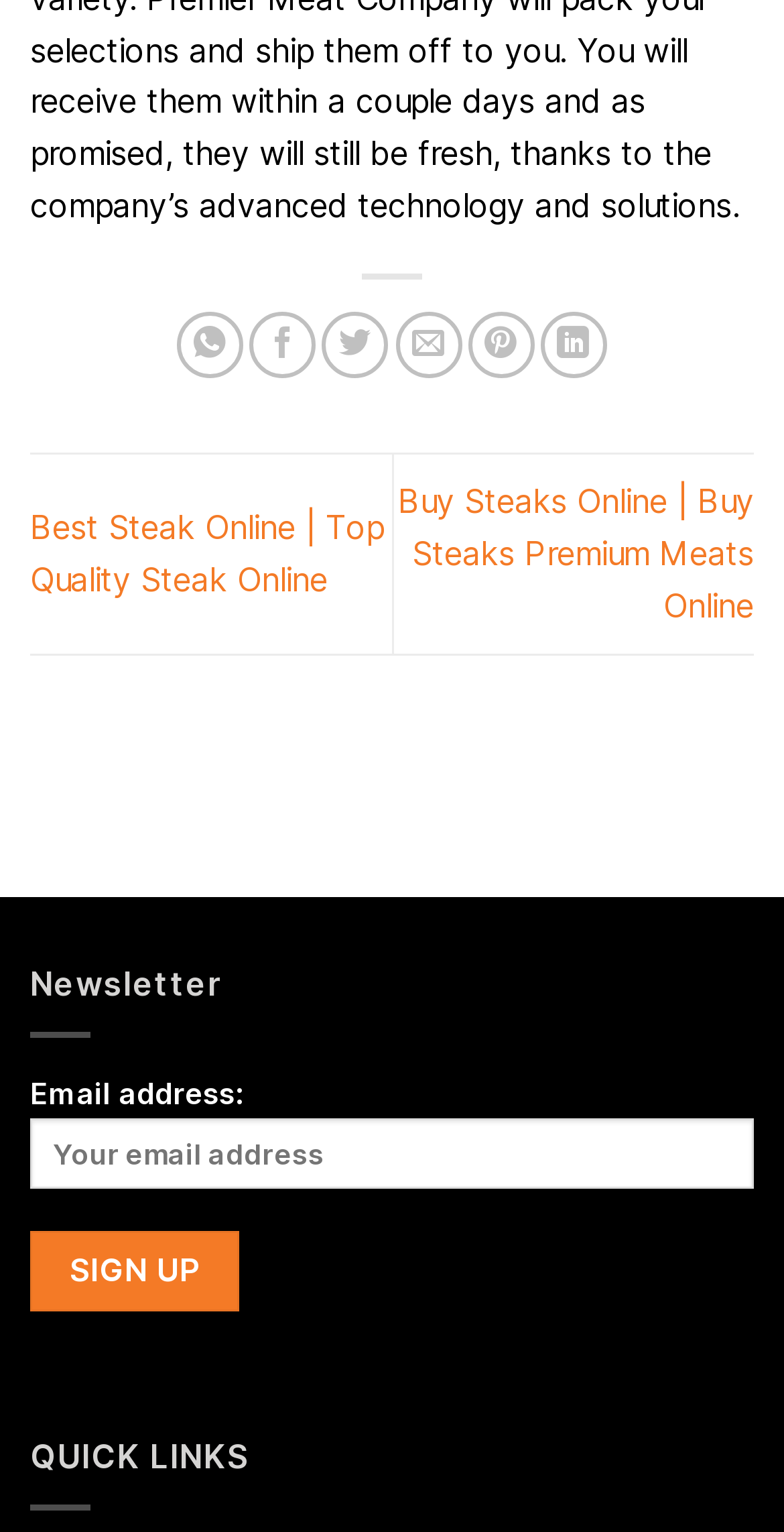Determine the bounding box coordinates of the section I need to click to execute the following instruction: "Buy Steaks Online". Provide the coordinates as four float numbers between 0 and 1, i.e., [left, top, right, bottom].

[0.508, 0.314, 0.962, 0.408]